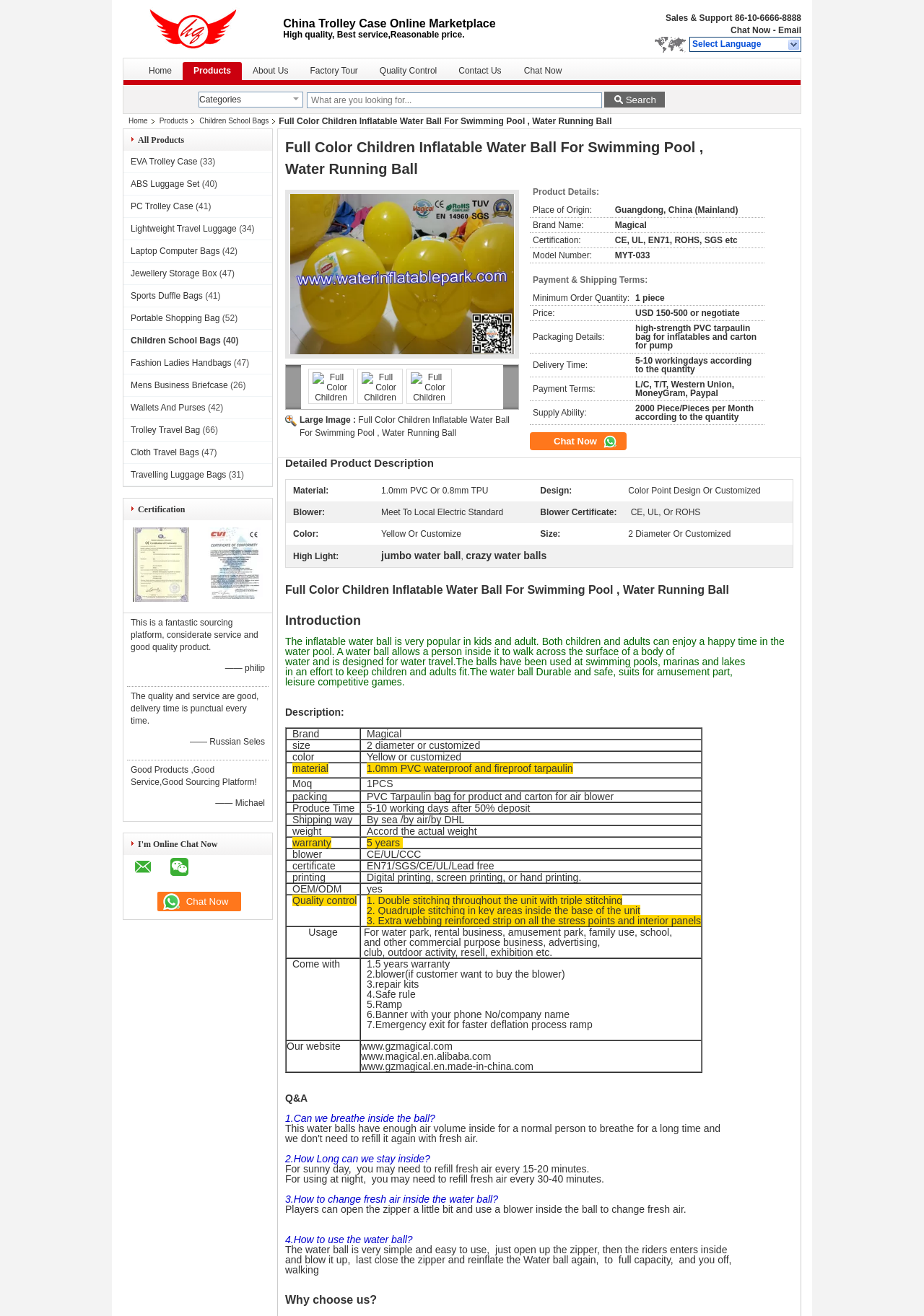Give a one-word or phrase response to the following question: What is the language selection option?

Select Language